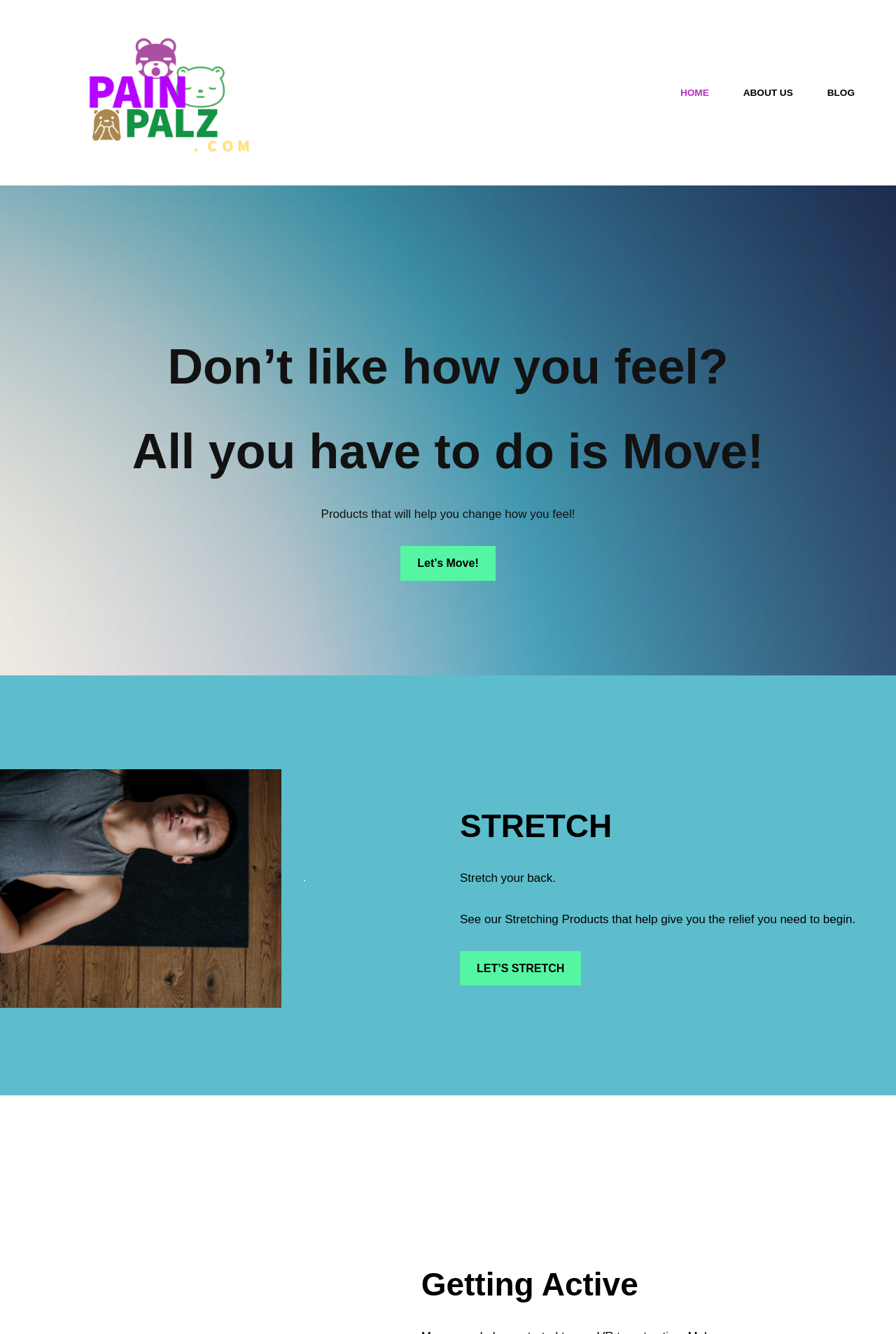Please give a short response to the question using one word or a phrase:
What is the text of the first link on the primary menu?

HOME